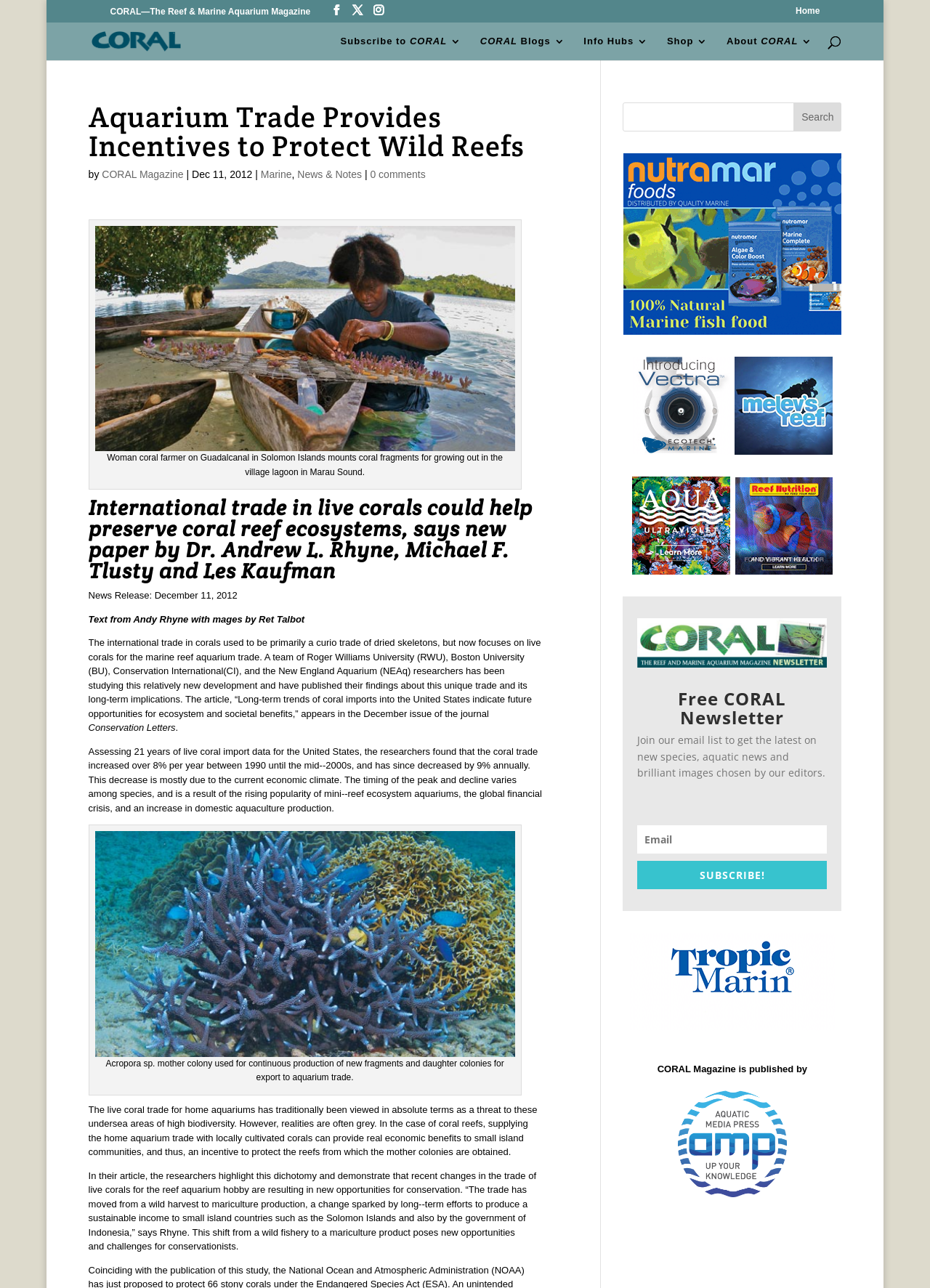Offer a meticulous description of the webpage's structure and content.

The webpage is about CORAL Magazine, a publication focused on marine aquariums and coral reefs. At the top, there is a header section with the magazine's logo and title, "CORAL—The Reef & Marine Aquarium Magazine". Below this, there are several links to different sections of the website, including "Home", "Subscribe to CORAL", "CORAL Blogs", "Info Hubs", "Shop", and "About CORAL". 

To the right of these links, there is a search bar where users can enter keywords to search the website. Below the search bar, there are several advertisements displayed in iframes.

The main content of the webpage is an article titled "Aquarium Trade Provides Incentives to Protect Wild Reefs". The article is divided into several sections, each with a heading and a block of text. The first section is an introduction, followed by a section about the international trade in live corals and its impact on coral reef ecosystems. There are also several images throughout the article, including a photo of a woman coral farmer in the Solomon Islands and a picture of an Acropora sp. mother colony used for coral production.

At the bottom of the webpage, there is a section to sign up for the CORAL Newsletter, where users can enter their email address to receive updates on new species, aquatic news, and images. There are also more advertisements displayed below this section. Finally, there is a footer section with a statement about CORAL Magazine being published by a certain entity, and a link to more information.